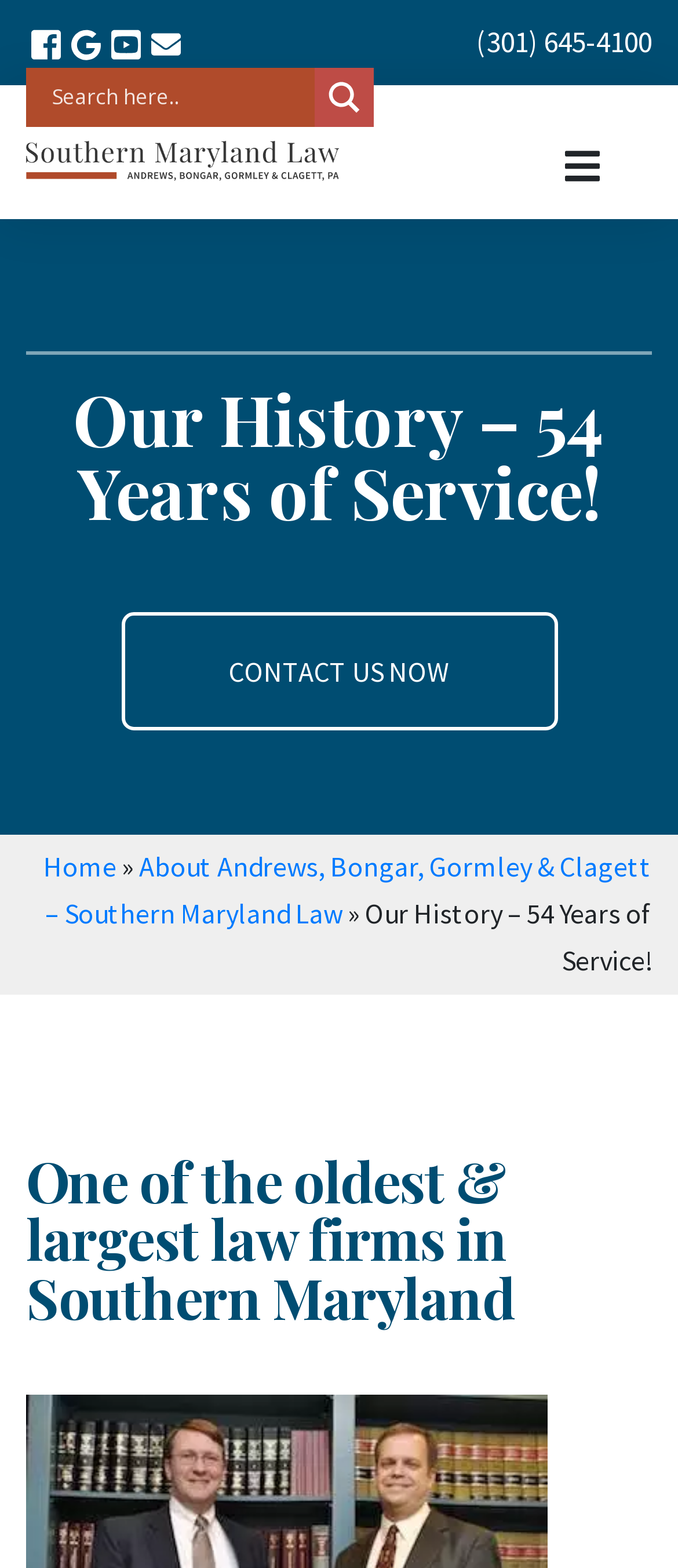Answer this question in one word or a short phrase: What is the name of the page?

About Our History